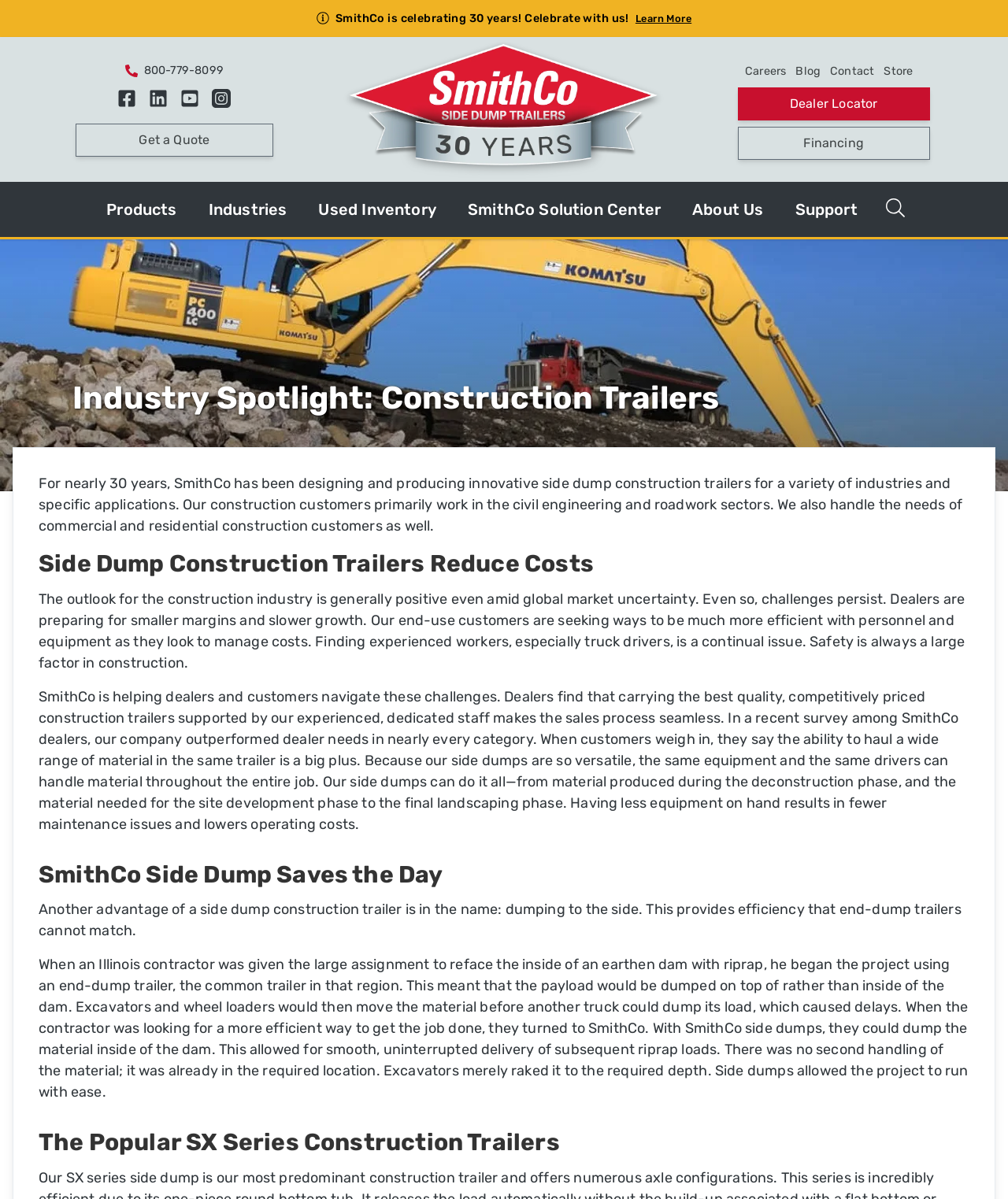Given the description: "Get a Quote", determine the bounding box coordinates of the UI element. The coordinates should be formatted as four float numbers between 0 and 1, [left, top, right, bottom].

[0.075, 0.103, 0.271, 0.131]